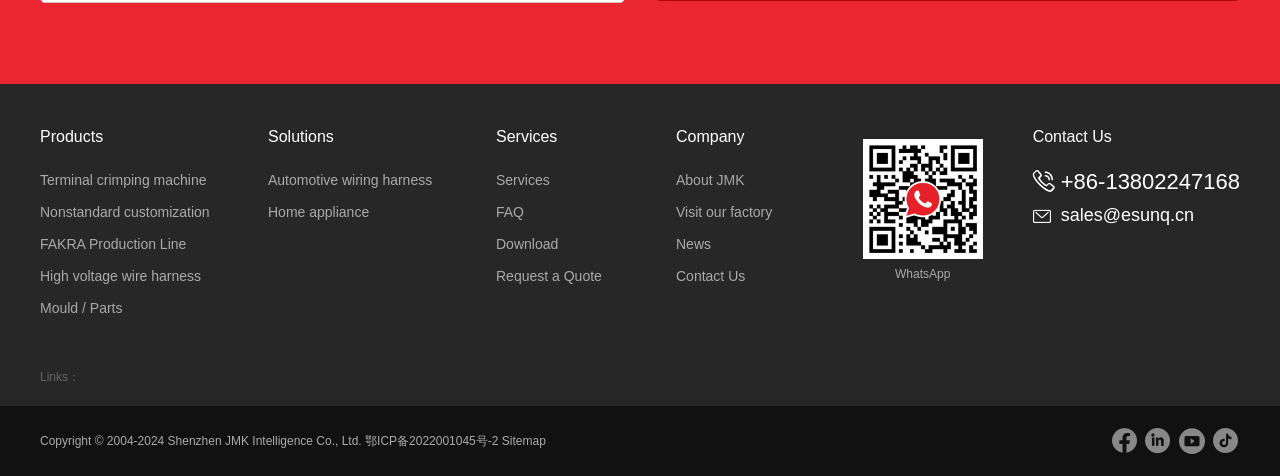What is the company name mentioned on this webpage?
From the image, respond using a single word or phrase.

Shenzhen JMK Intelligence Co., Ltd.